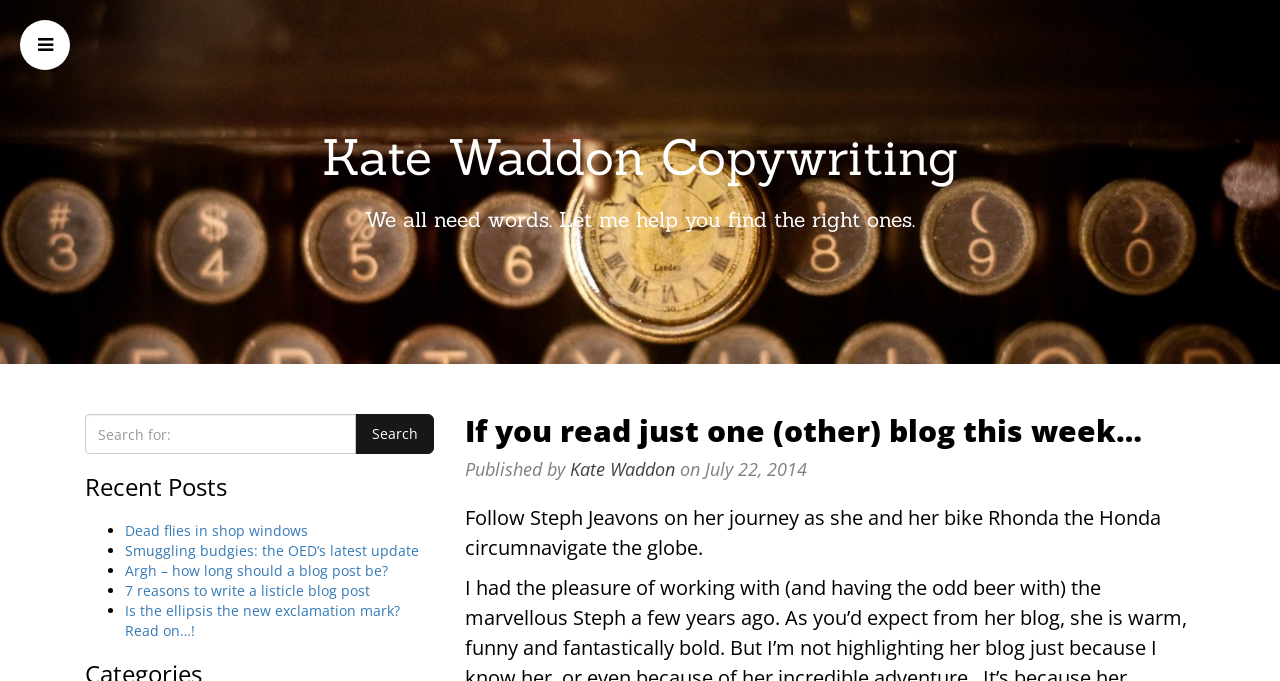Based on the image, please elaborate on the answer to the following question:
What is the topic of the featured blog post?

The featured blog post is highlighted in a section with the heading 'If you read just one (other) blog this week…'. The text in this section describes following Steph Jeavons on her journey as she and her bike Rhonda the Honda circumnavigate the globe.